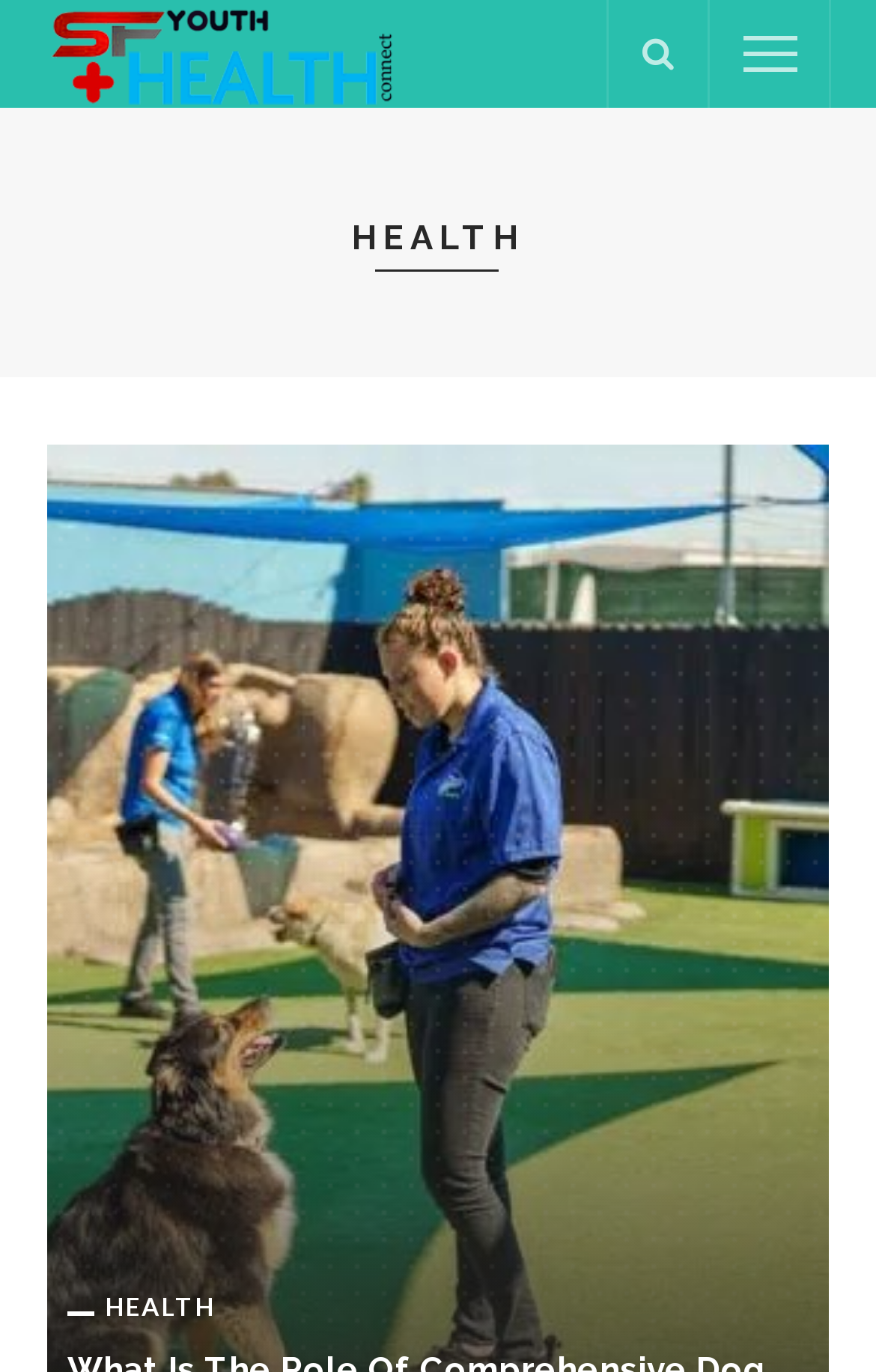Provide a thorough description of this webpage.

The webpage is about health-related topics, specifically Sfyouth Health Connect, which is a complete health universe. At the top left of the page, there is a logo or icon, represented by an image with the text "Sfyouth Health Connect – Complete heath universe". This image is accompanied by a link with the same text. 

On the top right side of the page, there are two links. The first link is represented by an icon, and the second link is labeled as "menu". 

Below the top section, there is a heading that reads "HEALTH", which is centered on the page.